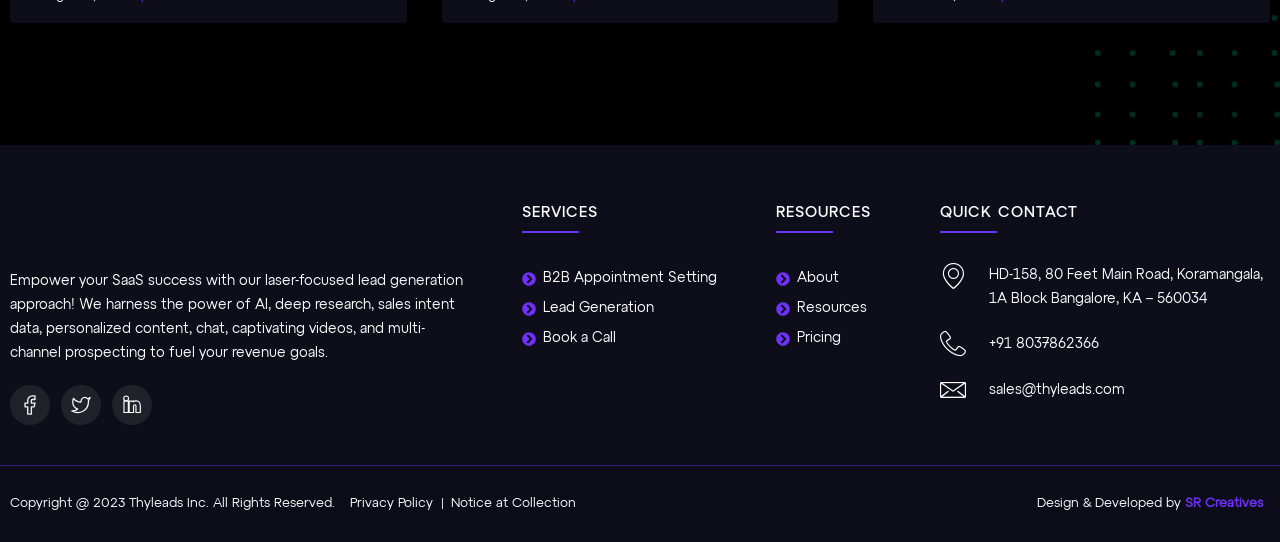Locate the bounding box coordinates of the segment that needs to be clicked to meet this instruction: "Contact via phone".

[0.773, 0.622, 0.859, 0.648]